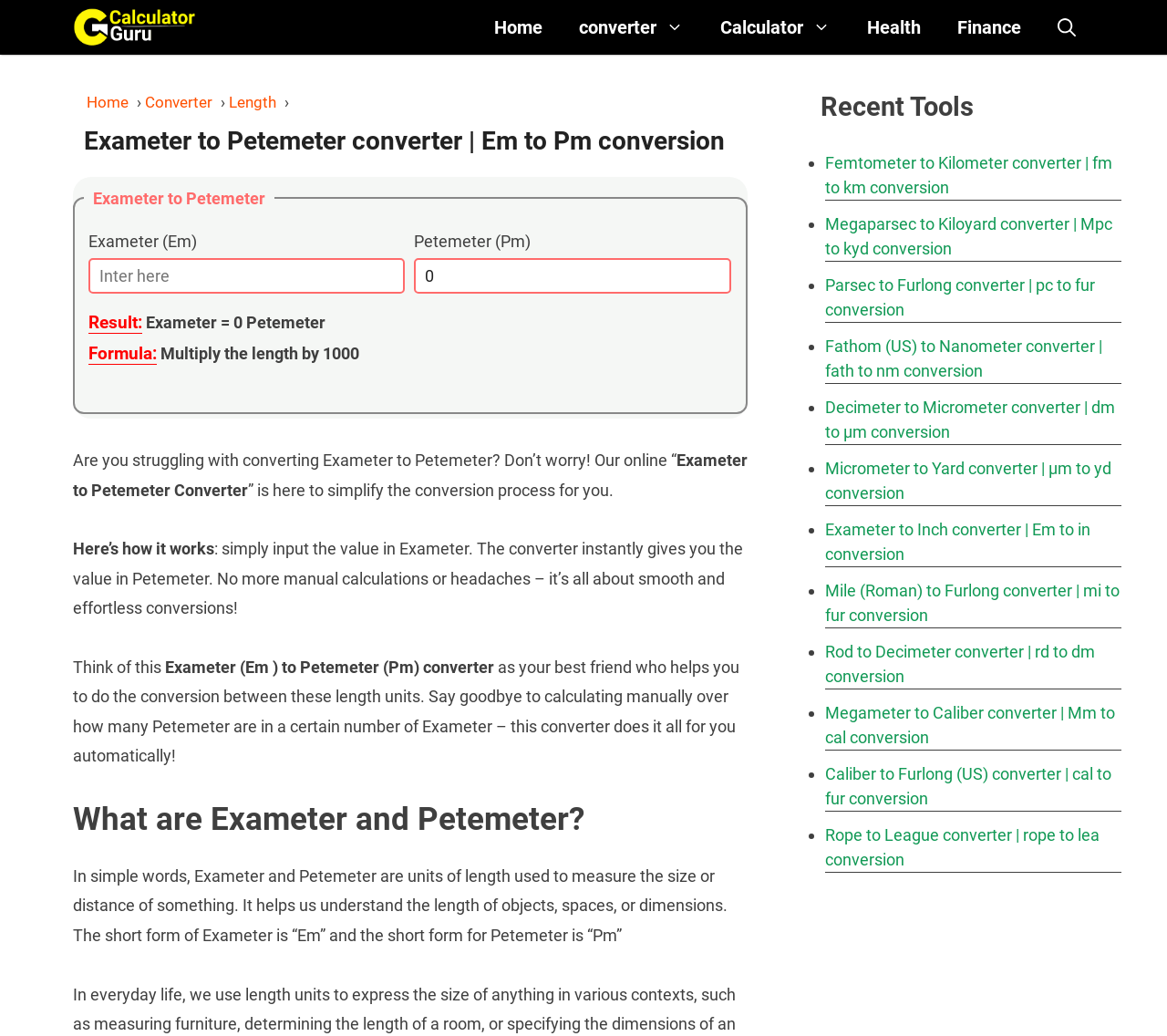Respond concisely with one word or phrase to the following query:
What is the formula for converting Exameter to Petemeter?

Multiply by 1000